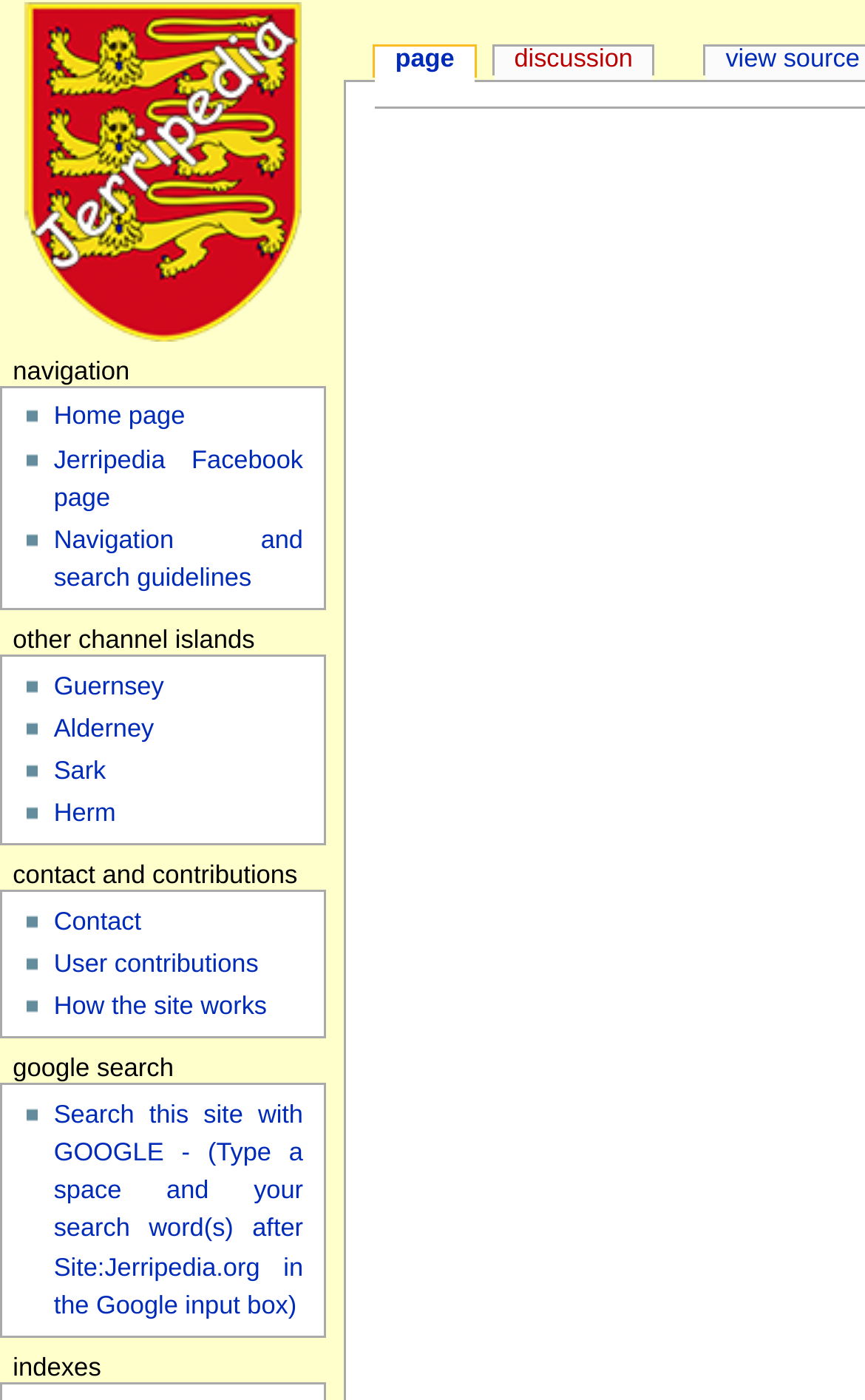Determine the bounding box coordinates of the clickable element necessary to fulfill the instruction: "Search this site with Google". Provide the coordinates as four float numbers within the 0 to 1 range, i.e., [left, top, right, bottom].

[0.062, 0.787, 0.35, 0.943]